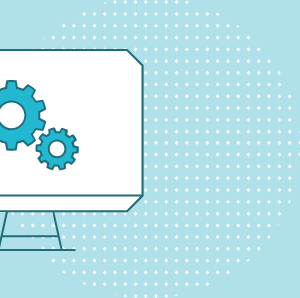What is the purpose of the illustration?
Please provide a comprehensive answer based on the contents of the image.

The caption suggests that the imagery conveys a theme of maintenance or development, aligning with the context of a server maintenance announcement. This implies that the purpose of the illustration is to inform viewers about system updates or improvements.